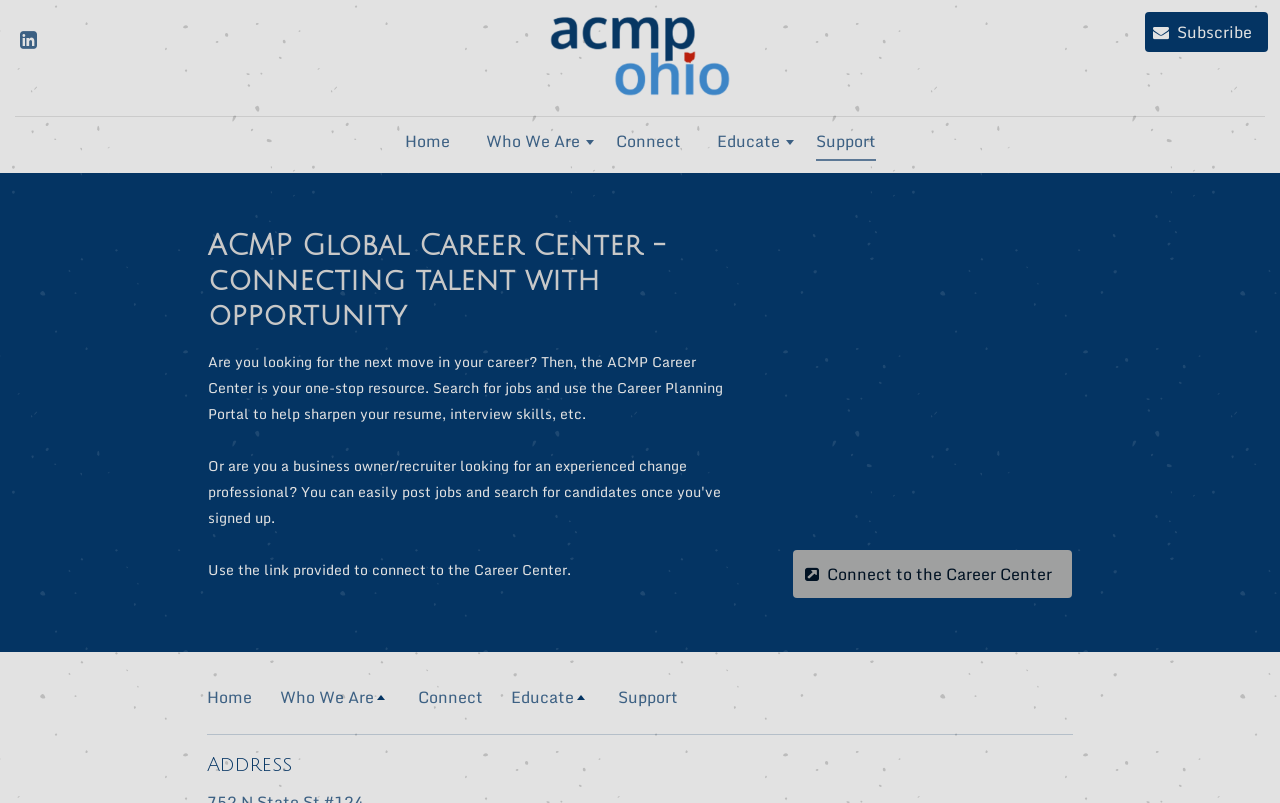Please provide the bounding box coordinates for the element that needs to be clicked to perform the following instruction: "Subscribe". The coordinates should be given as four float numbers between 0 and 1, i.e., [left, top, right, bottom].

[0.895, 0.015, 0.991, 0.065]